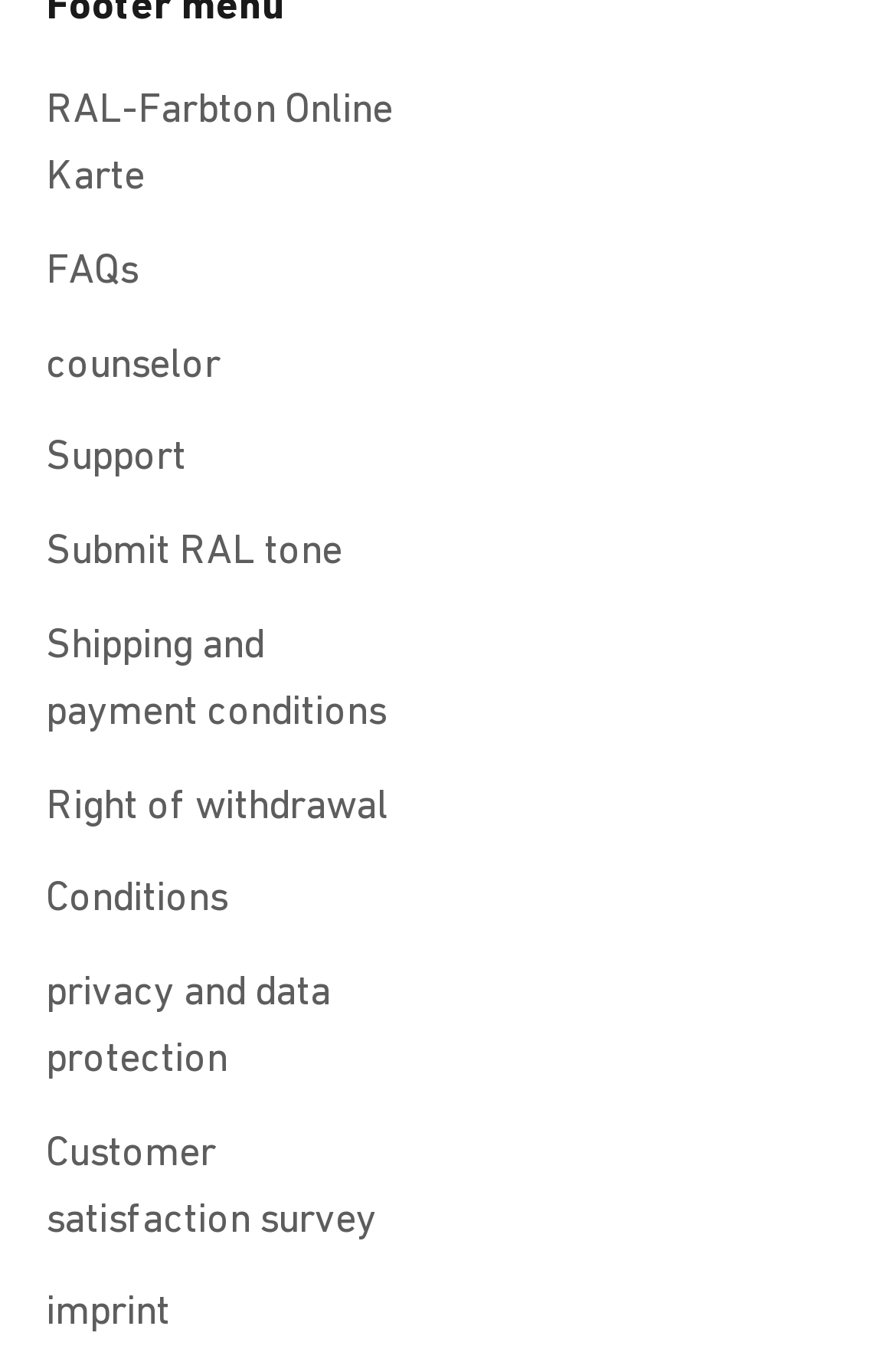Locate the bounding box coordinates of the segment that needs to be clicked to meet this instruction: "Explore federal communications commission".

None